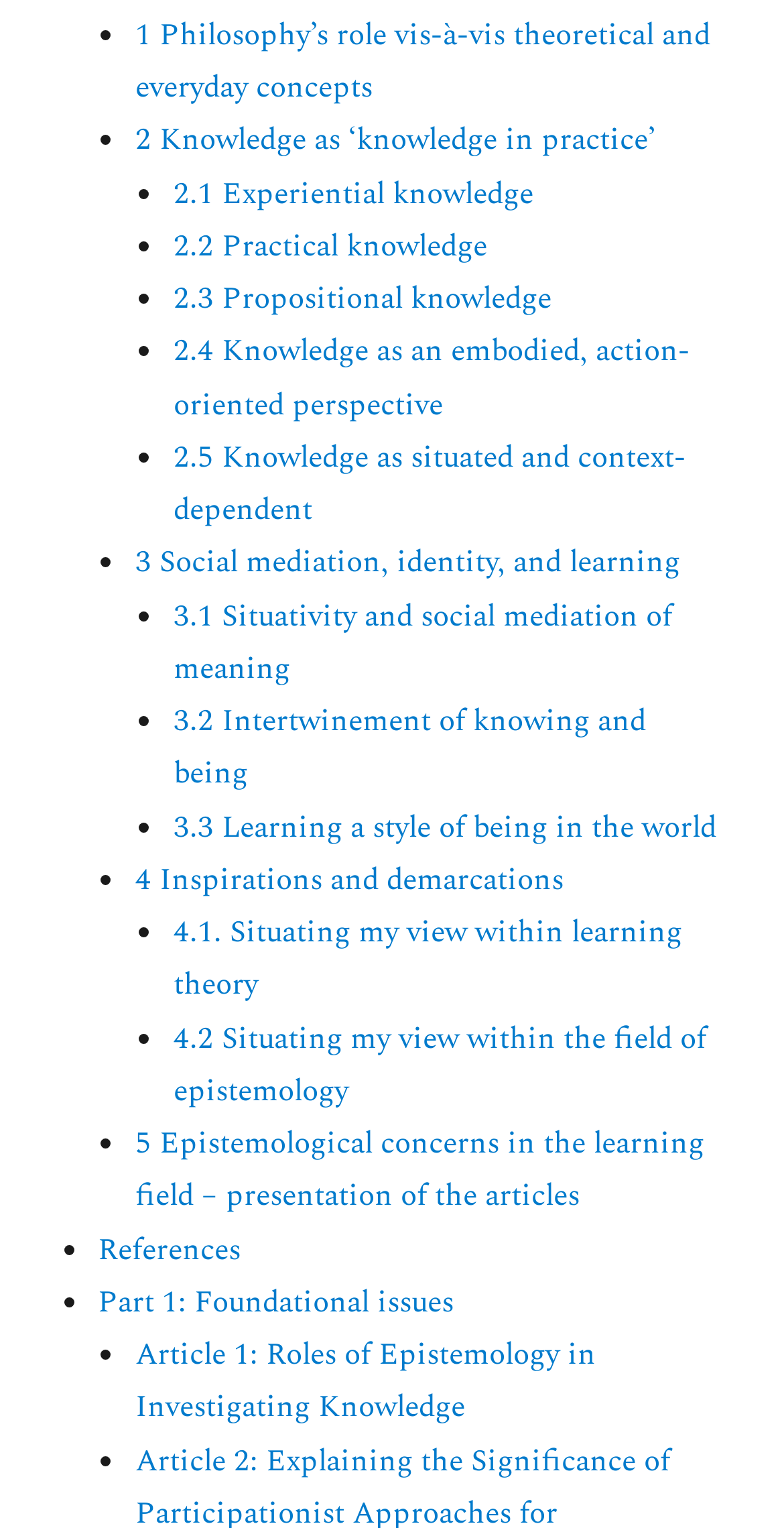Using the element description Privacy Policy, predict the bounding box coordinates for the UI element. Provide the coordinates in (top-left x, top-left y, bottom-right x, bottom-right y) format with values ranging from 0 to 1.

None